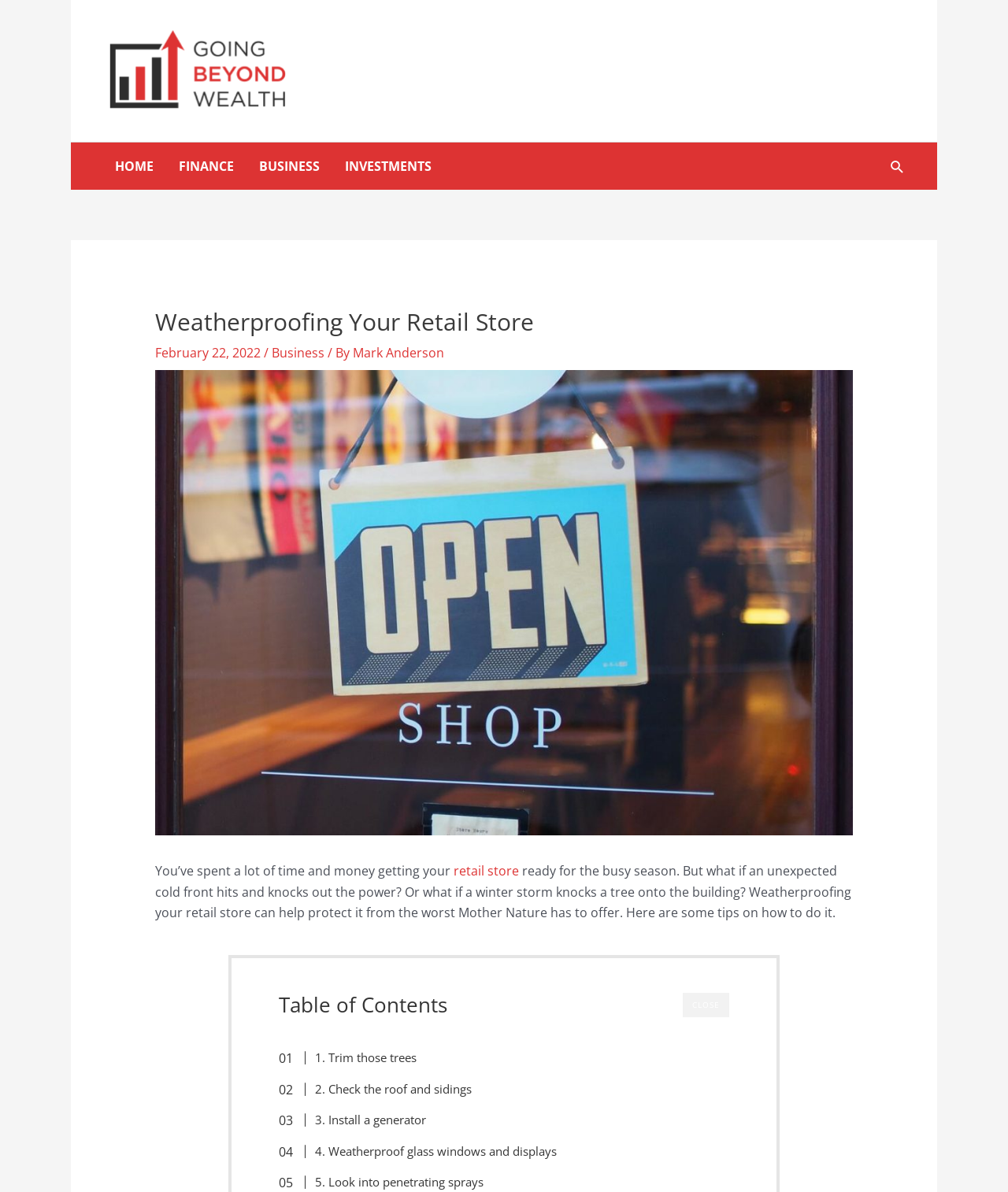Please answer the following question using a single word or phrase: 
What is the author of the article?

Mark Anderson